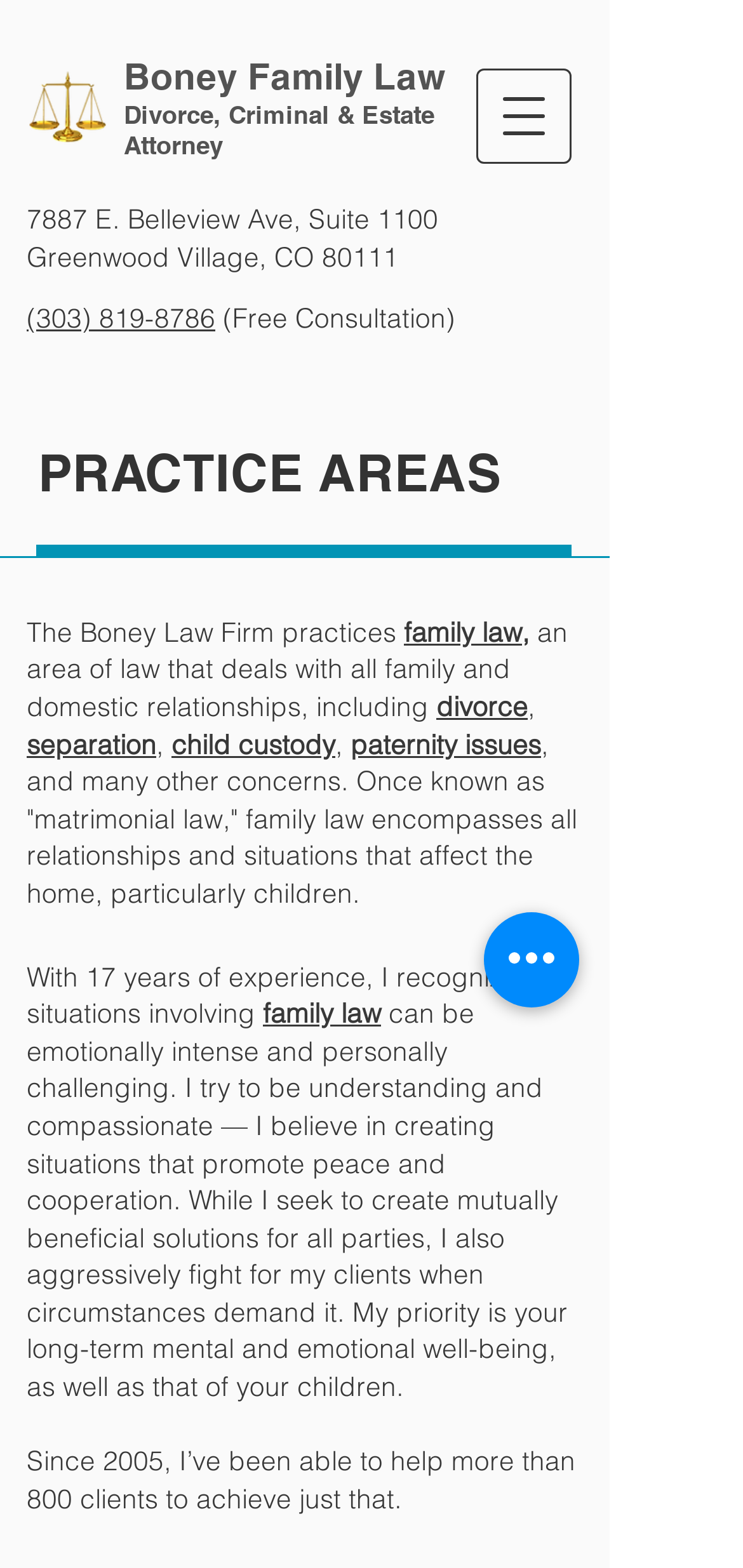Determine the bounding box coordinates of the clickable element to achieve the following action: 'Explore the practice areas'. Provide the coordinates as four float values between 0 and 1, formatted as [left, top, right, bottom].

[0.051, 0.282, 0.769, 0.32]